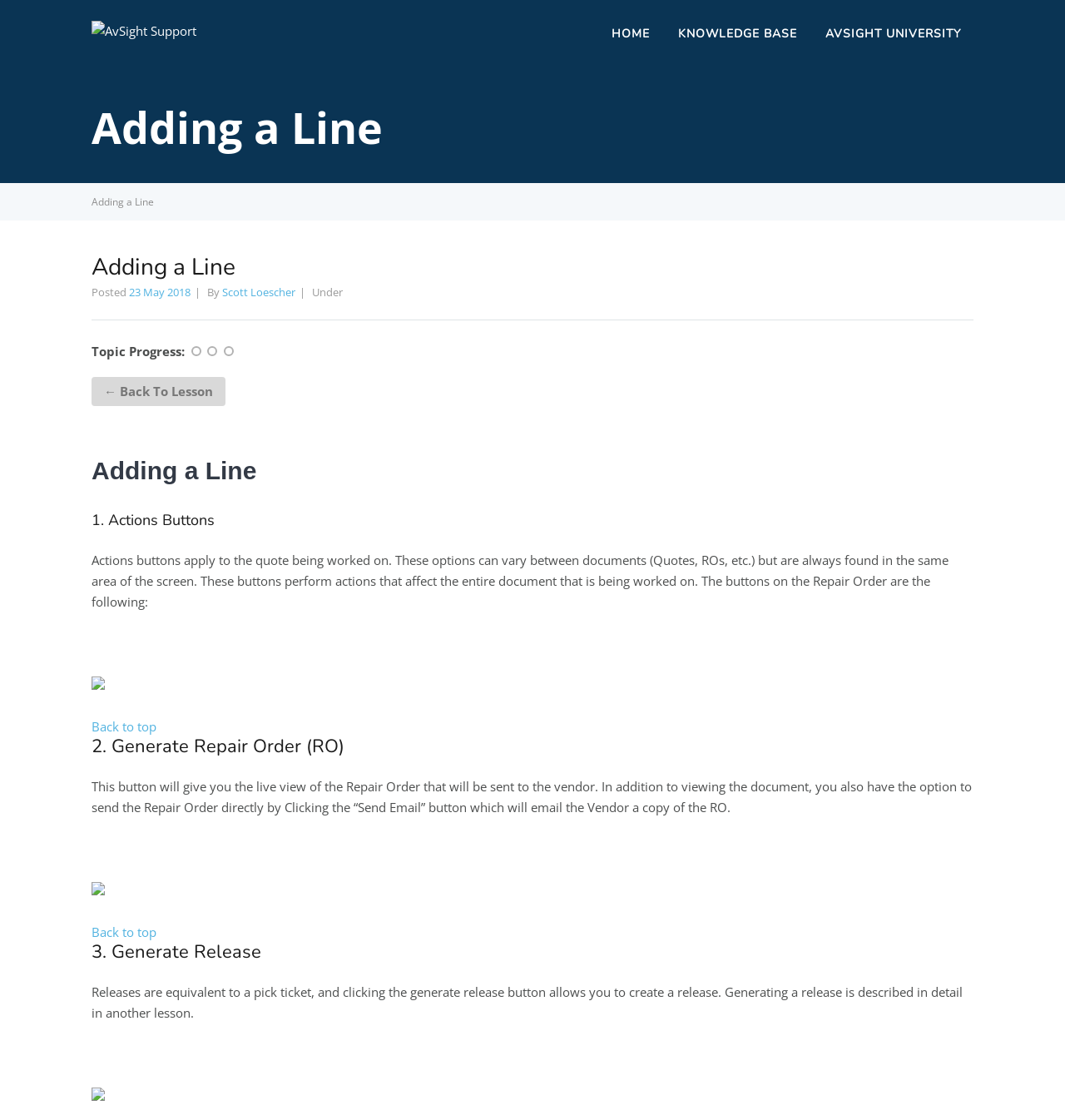Produce an extensive caption that describes everything on the webpage.

The webpage is a support article titled "Adding a Line" from AvSight Support. At the top, there is a layout table with a logo image and three links: "HOME", "KNOWLEDGE BASE", and "AVSIGHT UNIVERSITY". Below the layout table, there is a header section with a title "Adding a Line" and some metadata, including the posting date and author.

The main content of the article is divided into sections, each with a heading and descriptive text. The first section is about "Actions Buttons", which explains the purpose and functionality of action buttons in quotes, repair orders, and other documents. There is an image below the text, likely an illustration of the action buttons.

The second section is about "Generate Repair Order (RO)", which describes the function of generating a repair order and sending it to vendors. There is another image in this section, possibly showing the repair order document.

The third section is about "Generate Release", which briefly explains the purpose of generating a release, equivalent to a pick ticket. There is an image in this section as well, likely related to the release process.

Throughout the article, there are links to other related topics, such as "Back to Lesson" and "Back to top", which allow users to navigate to other parts of the support resource.